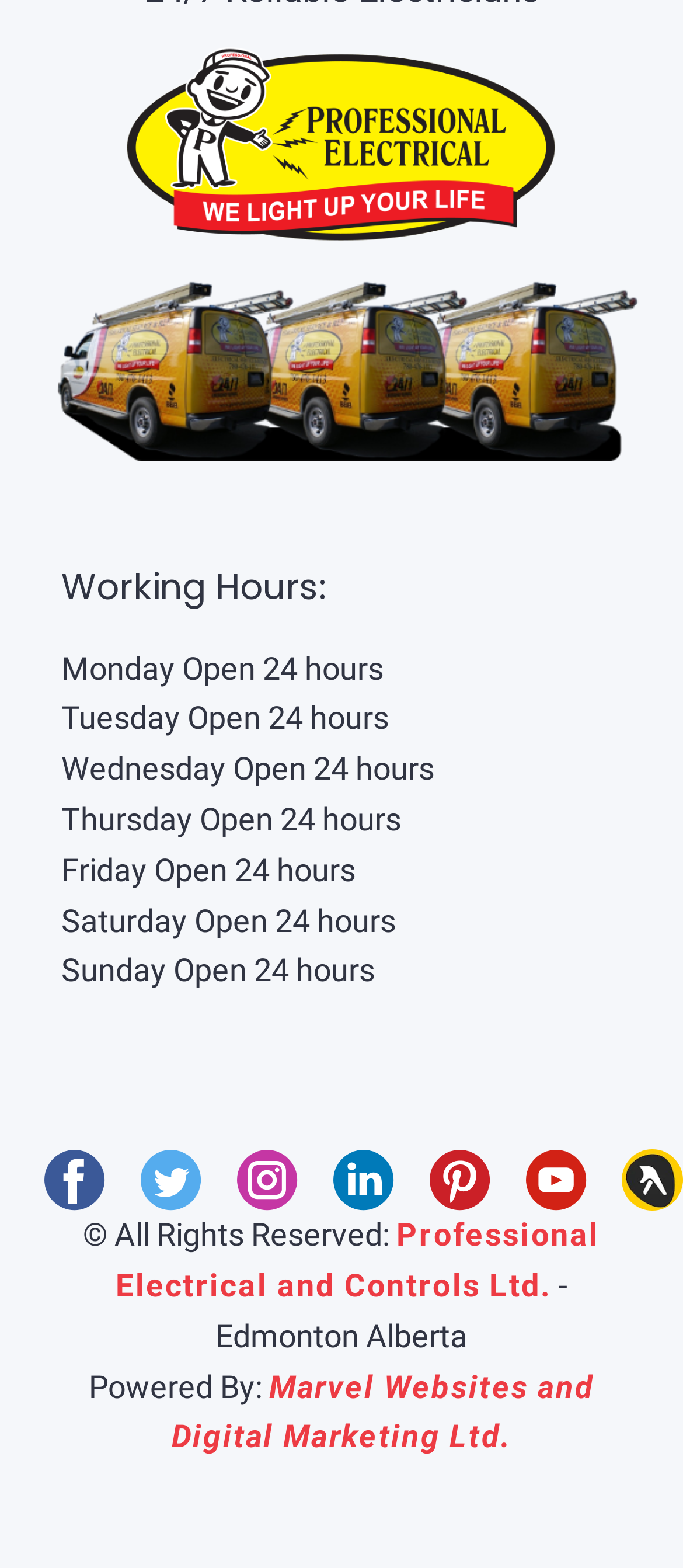Who designed the website?
Answer the question with a thorough and detailed explanation.

The website designer can be found at the bottom of the webpage, where it is written 'Powered By: Marvel Websites and Digital Marketing Ltd.' This indicates that the website was designed by Marvel Websites and Digital Marketing Ltd.